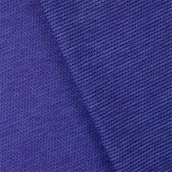Thoroughly describe the content and context of the image.

The image showcases a close-up view of a vibrant fabric, displaying its rich purple hues and intricate texture. This specific fabric is identified as a "Moisture wicking polyester spandex micro mesh stretch fabric," which is designed for enhanced breathability and comfort, making it an ideal choice for activewear and sports apparel. The micro mesh construction allows for excellent airflow and moisture management, ensuring the wearer stays dry during physical activities. The combination of polyester and spandex offers both durability and flexibility, allowing for a comfortable fit. This fabric is suitable for various applications, including gym wear, athletic uniforms, and leisure clothing.